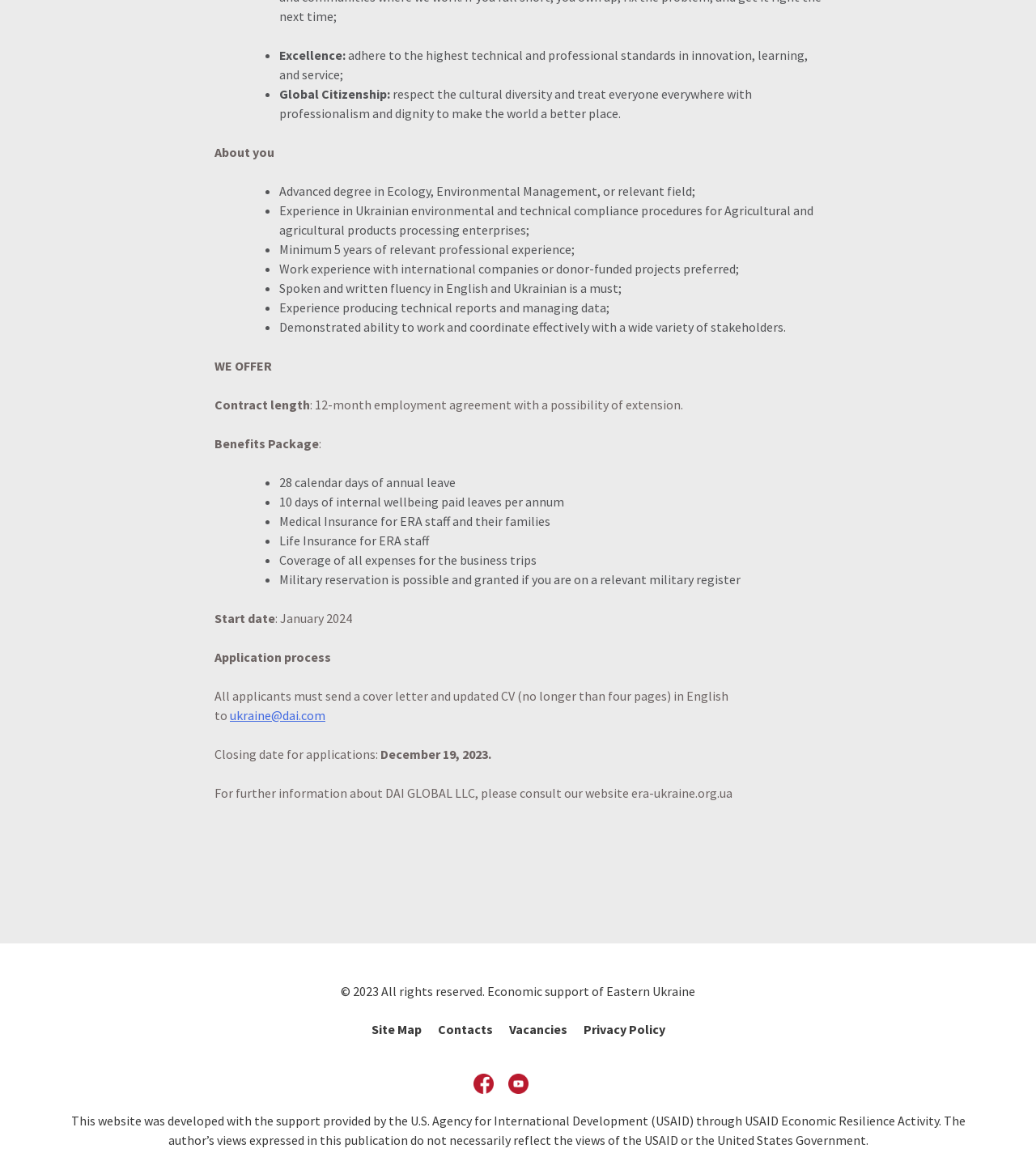What is the purpose of the Economic Resilience Activity? Refer to the image and provide a one-word or short phrase answer.

Supporting Eastern Ukraine